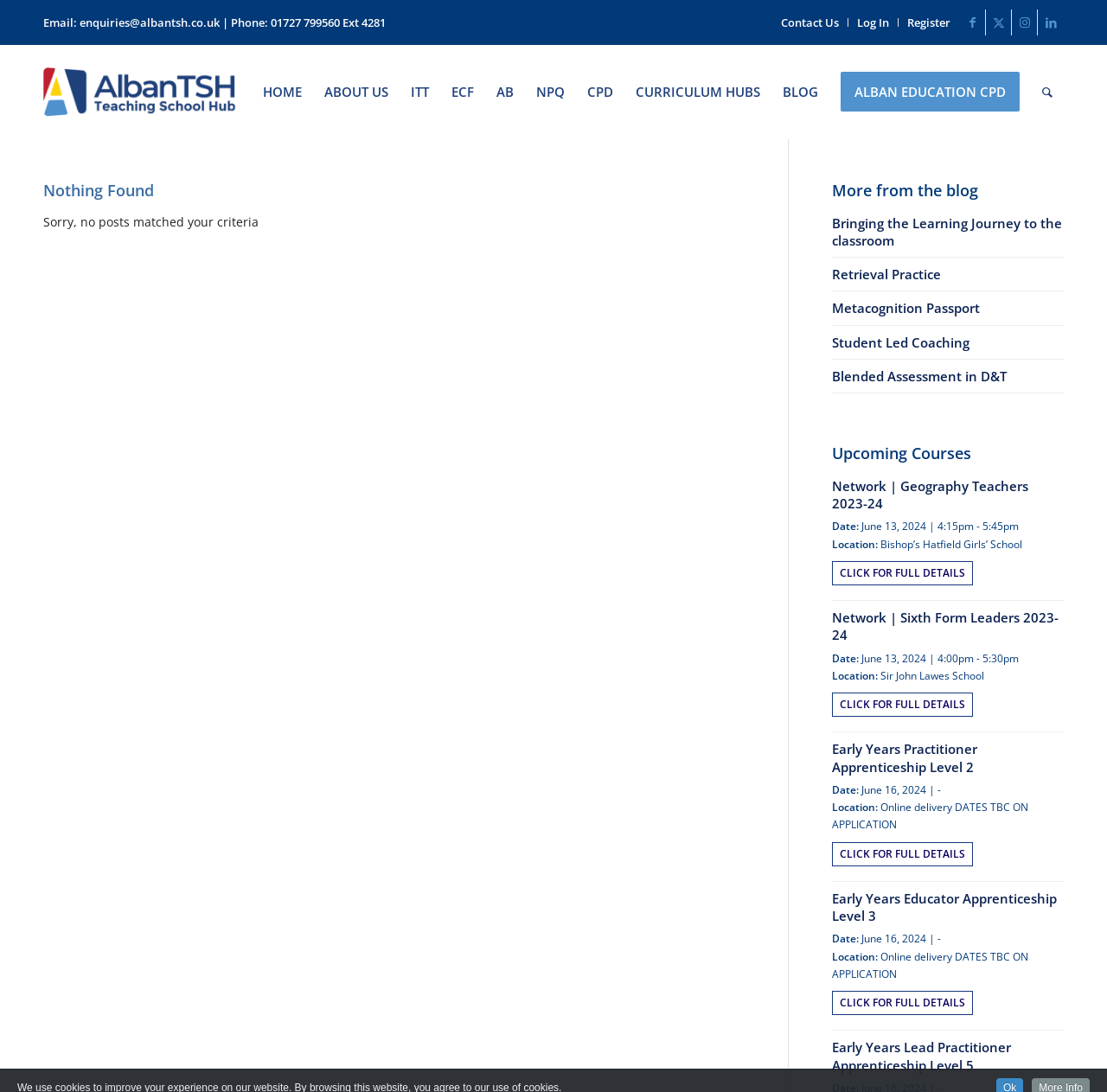How many upcoming courses are listed on the page?
Provide a detailed answer to the question using information from the image.

I counted the number of link elements with text that starts with 'Network |' or 'Early Years', which are the upcoming courses listed on the page.